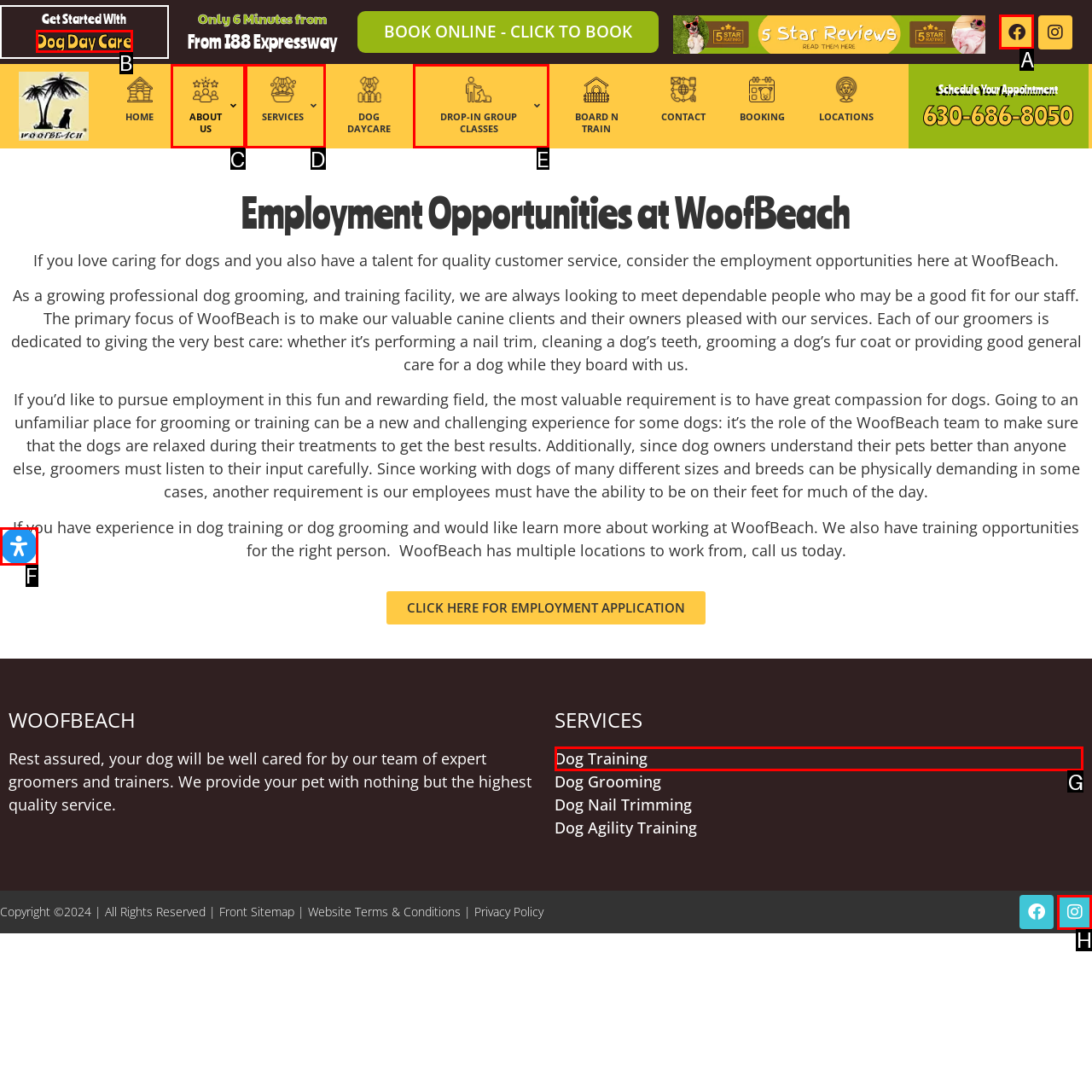Identify which HTML element to click to fulfill the following task: View dog training services. Provide your response using the letter of the correct choice.

G